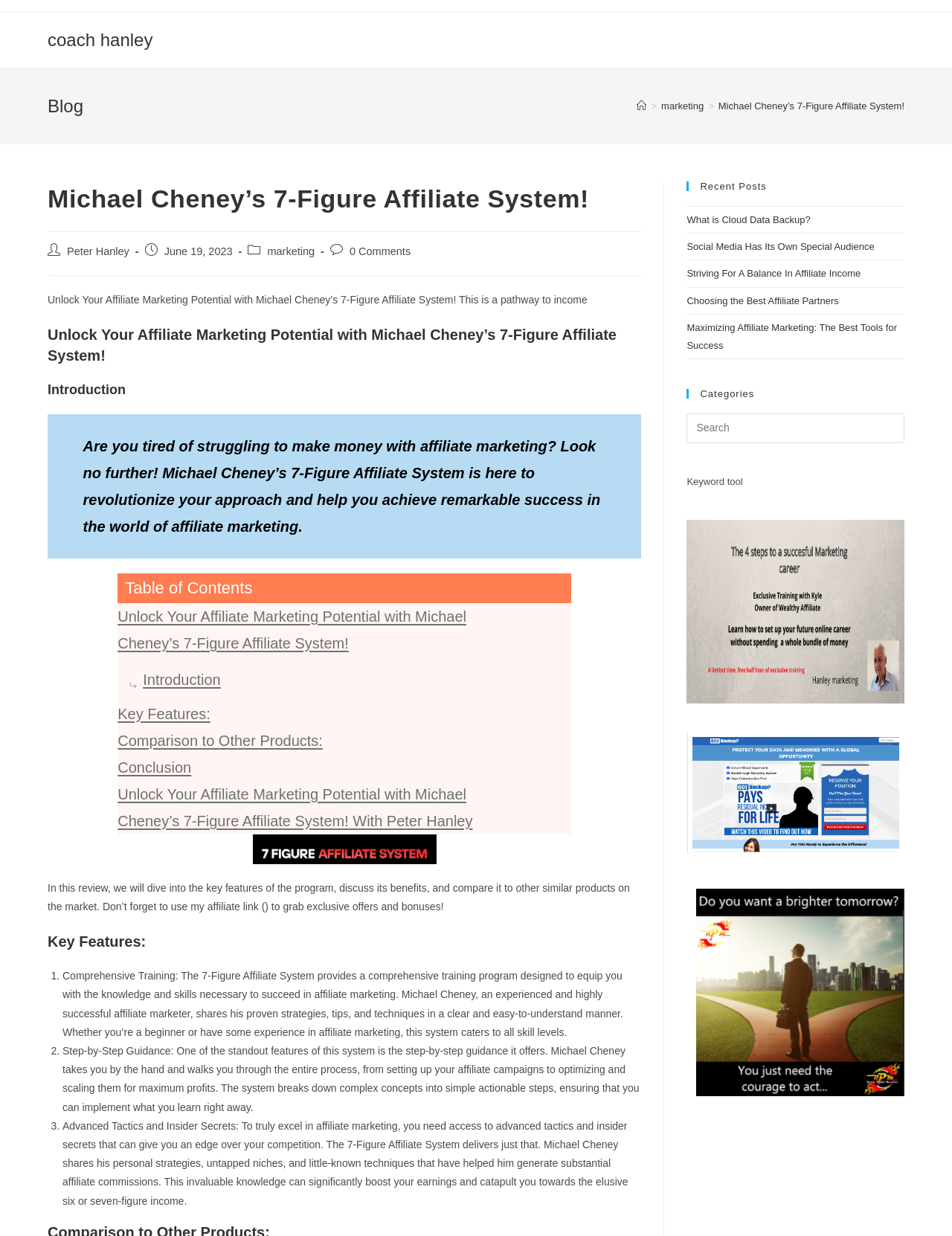Create a detailed narrative describing the layout and content of the webpage.

This webpage is about Michael Cheney's 7-Figure Affiliate System, a pathway to income in affiliate marketing. At the top, there is a navigation bar with a "Blog" heading and breadcrumbs leading to the current page. Below this, there is a header section with the title "Michael Cheney's 7-Figure Affiliate System!" and a subheading "Post author: Peter Hanley" along with the post's publication date and category.

The main content of the page is divided into sections, starting with an introduction to the system, followed by a table of contents. The introduction explains that the system is designed to help individuals succeed in affiliate marketing, and that it provides comprehensive training, step-by-step guidance, and advanced tactics and insider secrets.

The table of contents links to different sections of the page, including "Unlock Your Affiliate Marketing Potential with Michael Cheney's 7-Figure Affiliate System!", "Introduction", "Key Features:", "Comparison to Other Products:", and "Conclusion". 

The "Key Features:" section is divided into three points, each with a list marker and a detailed description of the feature. The first point discusses the comprehensive training provided by the system, the second point explains the step-by-step guidance, and the third point highlights the advanced tactics and insider secrets shared by Michael Cheney.

To the right of the main content, there is a sidebar with a "Recent Posts" section, listing five recent articles, and a "Categories" section. Below this, there is a search bar and a keyword tool. The sidebar also features two advertisements, one for "4 steps to successful marketing" and another for "A business that pays for life", each with an accompanying image.

At the bottom of the page, there is an image related to the 7-Figure Affiliate System.